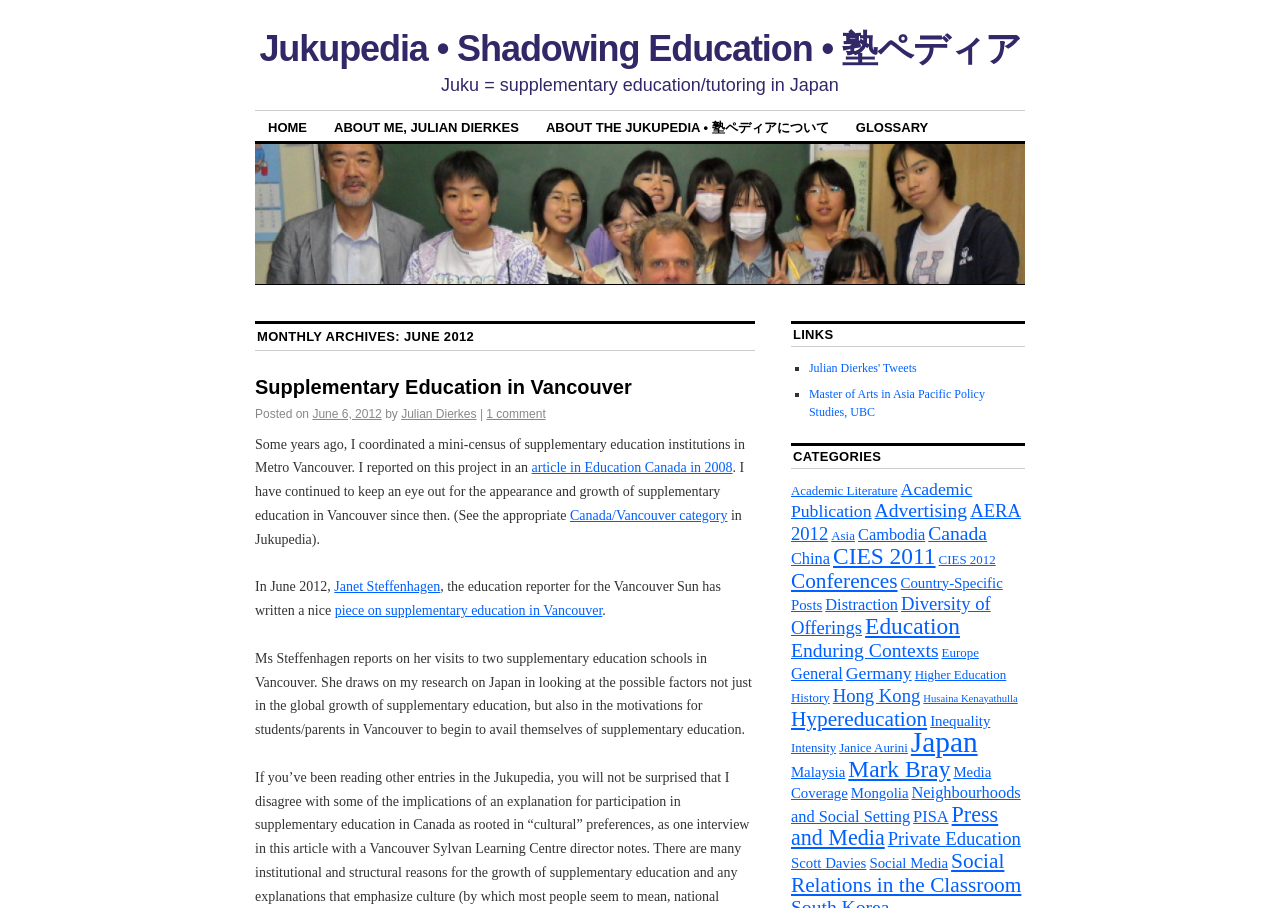Could you find the bounding box coordinates of the clickable area to complete this instruction: "Explore the 'CATEGORIES' section"?

[0.618, 0.487, 0.801, 0.516]